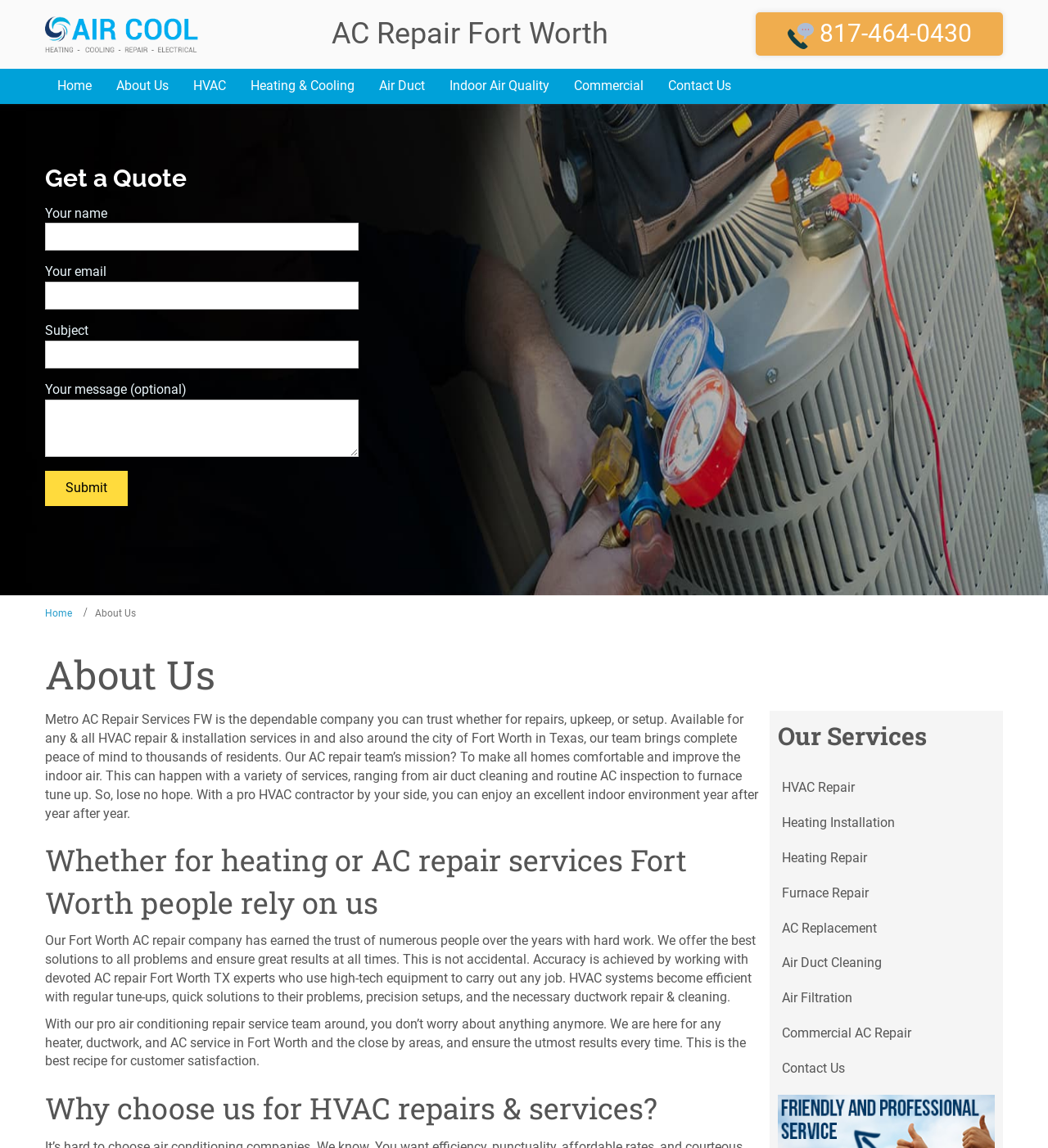Please identify the bounding box coordinates of the element on the webpage that should be clicked to follow this instruction: "Click the 'Contact Us' link". The bounding box coordinates should be given as four float numbers between 0 and 1, formatted as [left, top, right, bottom].

[0.626, 0.06, 0.709, 0.09]